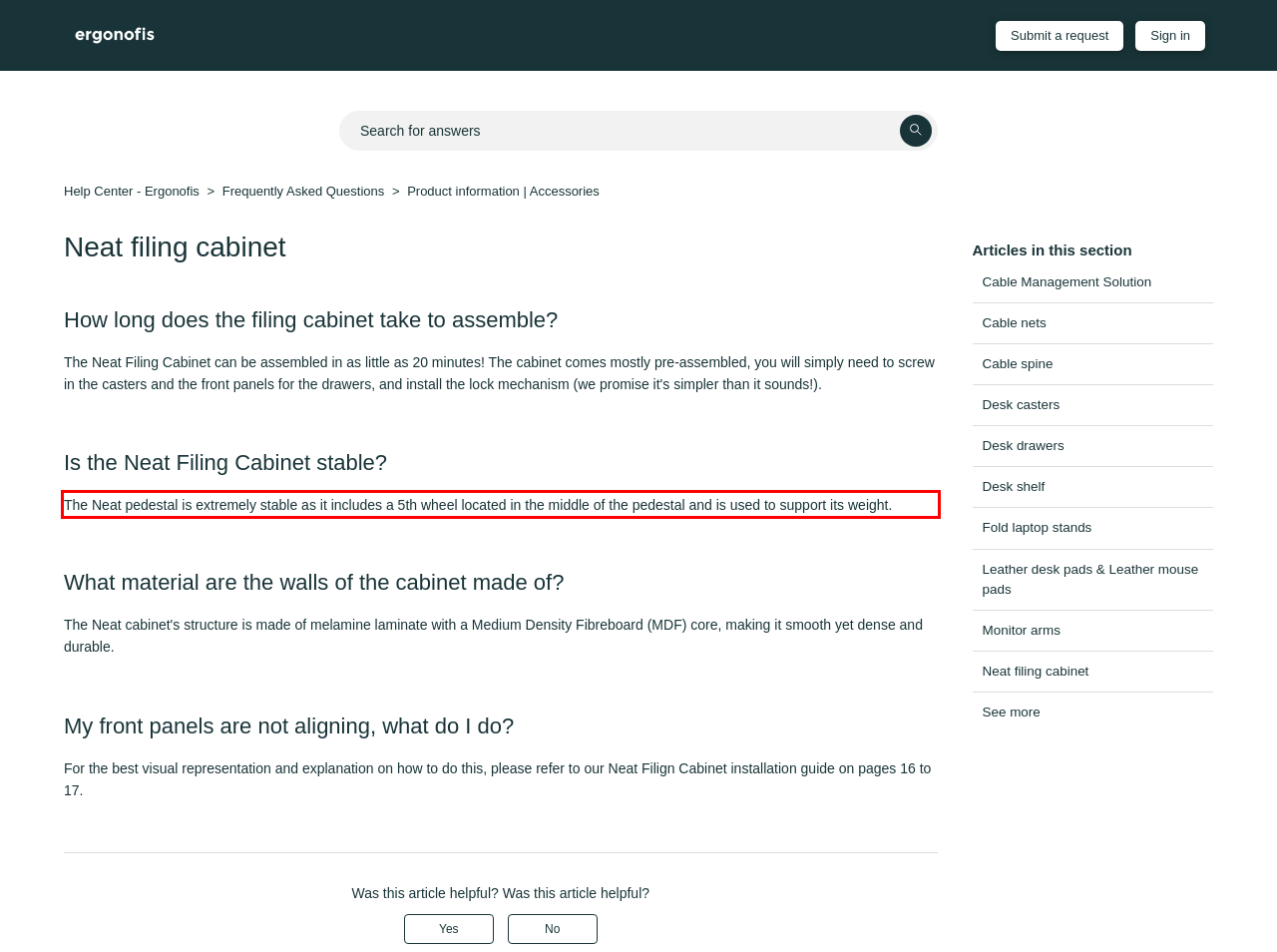Please perform OCR on the text content within the red bounding box that is highlighted in the provided webpage screenshot.

The Neat pedestal is extremely stable as it includes a 5th wheel located in the middle of the pedestal and is used to support its weight.